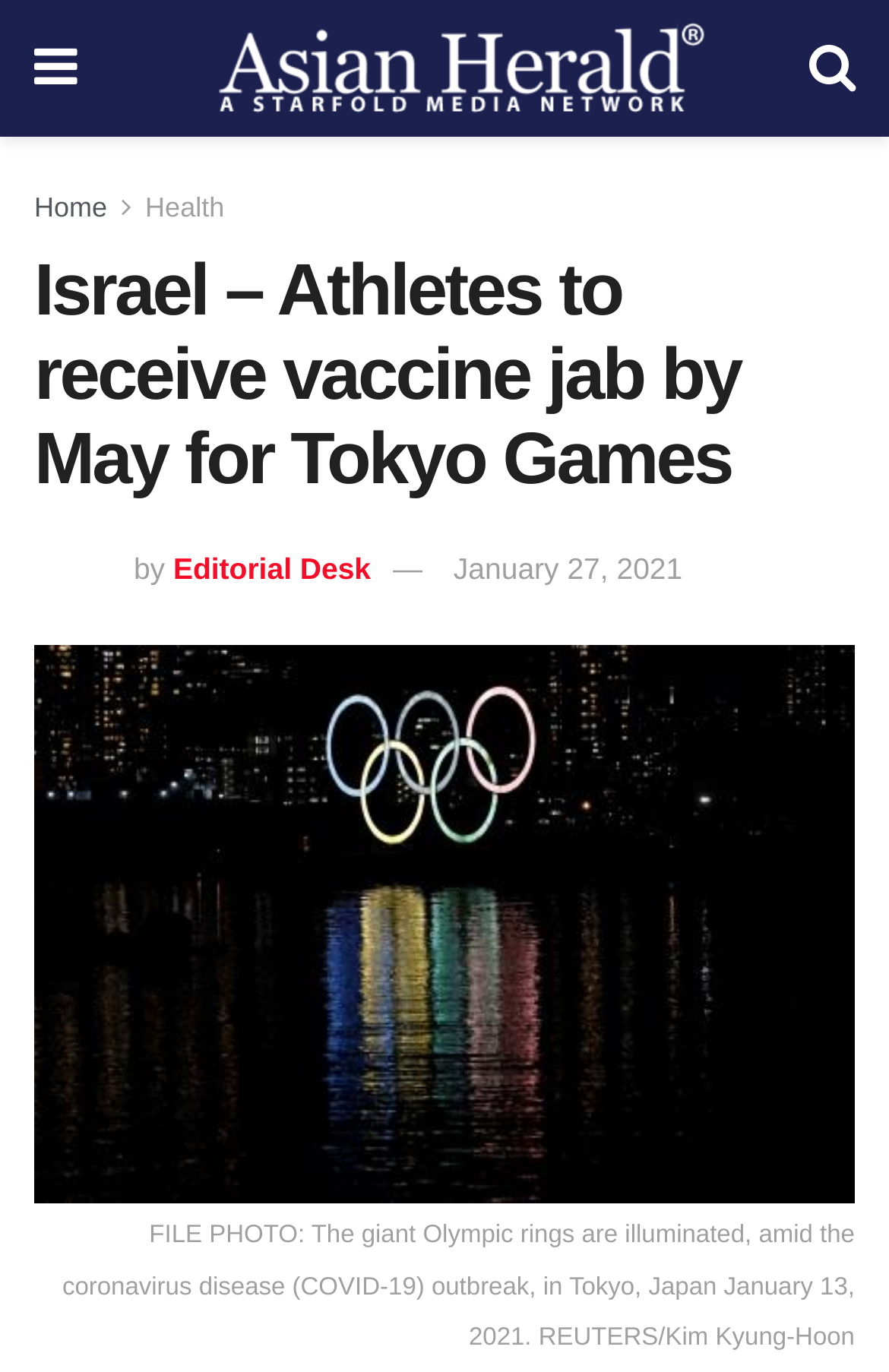What is shown in the main image of the article?
Refer to the screenshot and answer in one word or phrase.

Olympic rings